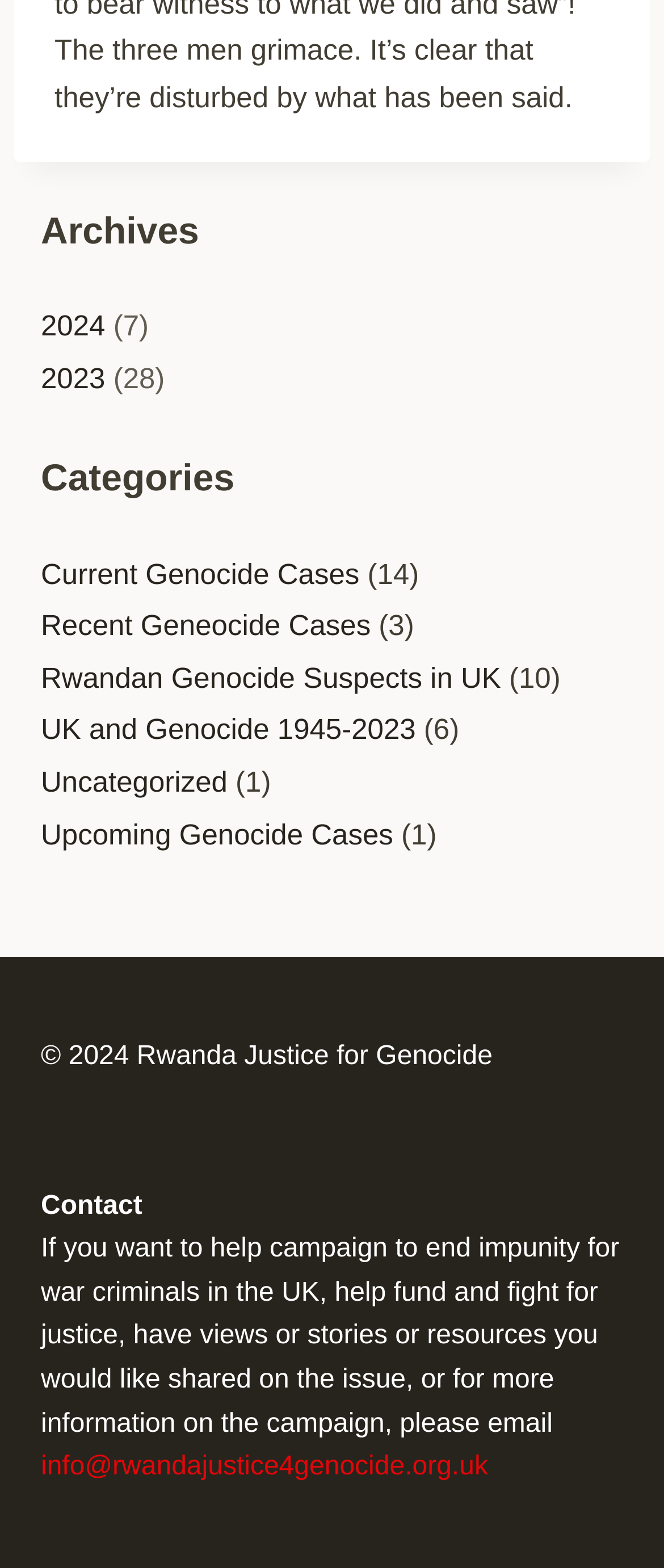Provide a single word or phrase to answer the given question: 
What is the email address to contact for more information on the campaign?

info@rwandajustice4genocide.org.uk